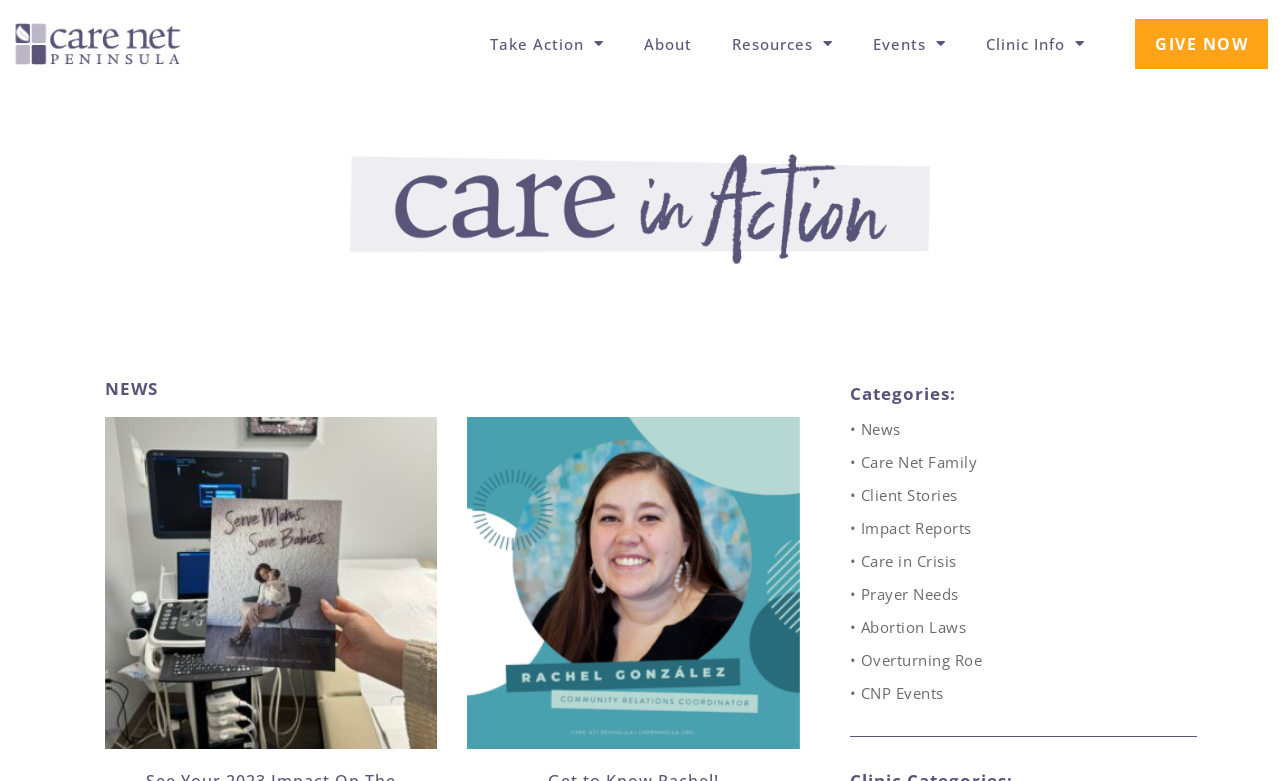Could you provide the bounding box coordinates for the portion of the screen to click to complete this instruction: "View News"?

[0.082, 0.487, 0.625, 0.509]